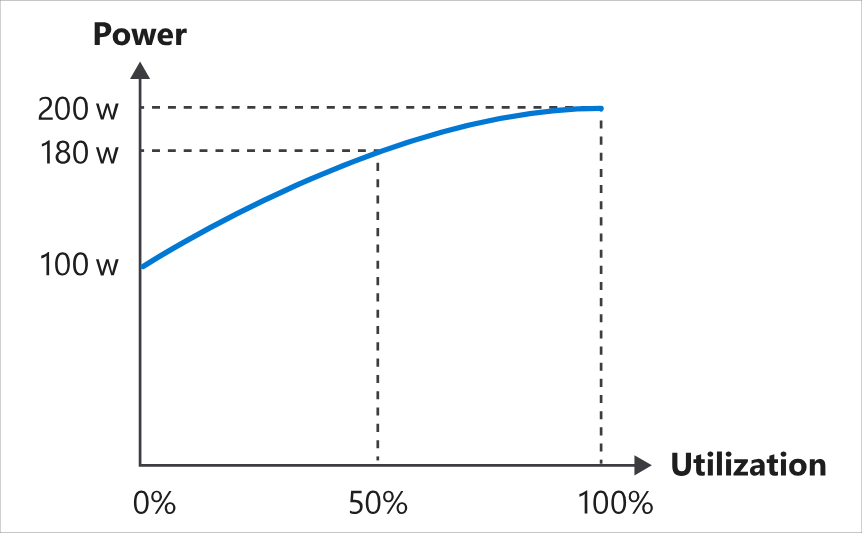Offer a detailed explanation of the image.

The image illustrates a graph titled "Power versus Utilization," depicting the relationship between power consumption and utilization of a computer system. The vertical axis represents power measured in watts (W), with values marked at 100 W, 180 W, and 200 W. The horizontal axis indicates utilization, ranging from 0% to 100%. 

A smooth blue curve traces the power draw as utilization increases, showing that at 0% utilization, the system consumes 100 W, while at 50% utilization, it draws 180 W, and it reaches 200 W at full 100% utilization. This visual emphasizes the concept of energy proportionality, indicating that higher utilization leads to improved energy efficiency. The graph underlines the principle that maximizing work on fewer servers can enhance overall energy efficiency in computing operations.